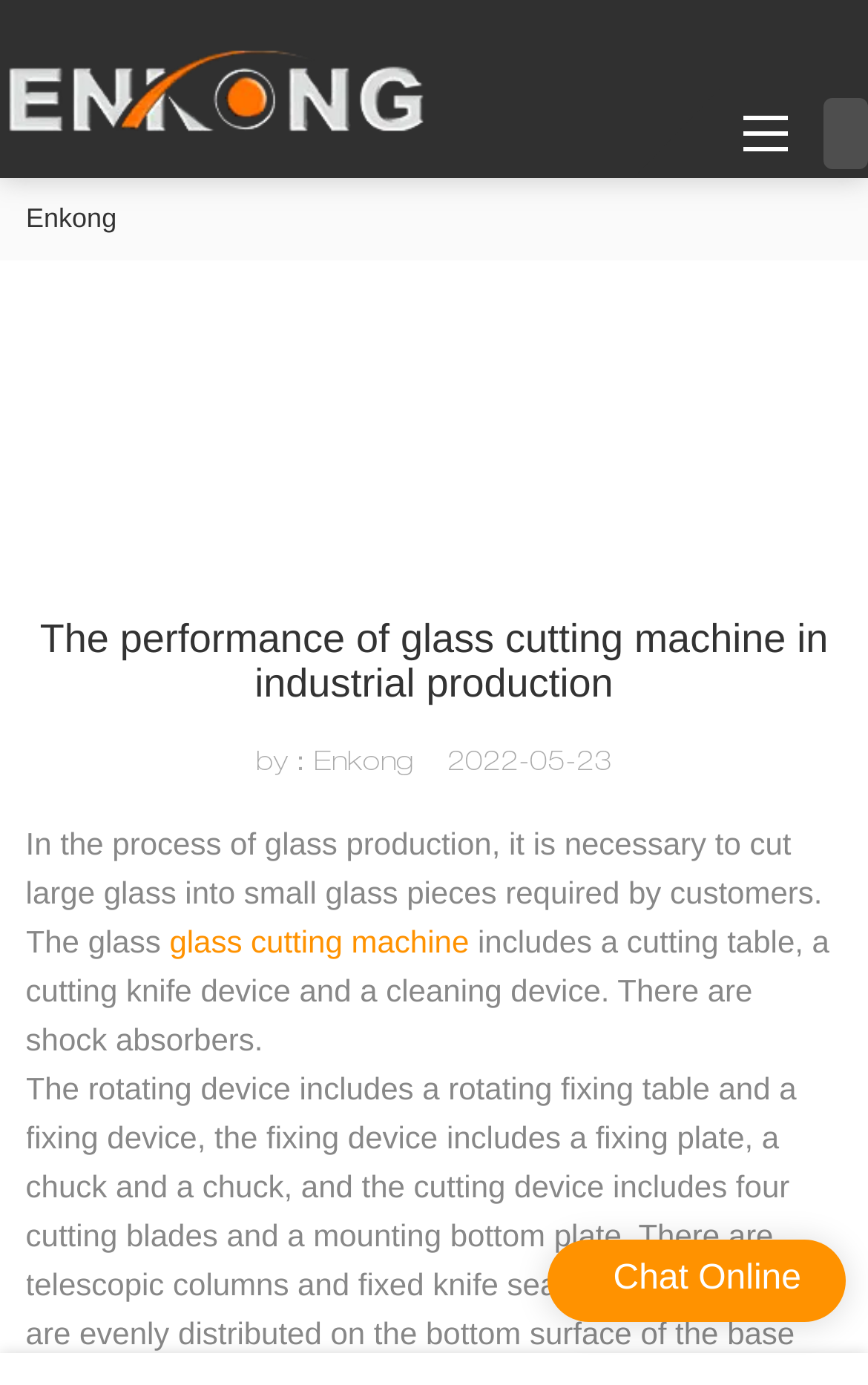Identify and provide the title of the webpage.

The performance of glass cutting machine in industrial production